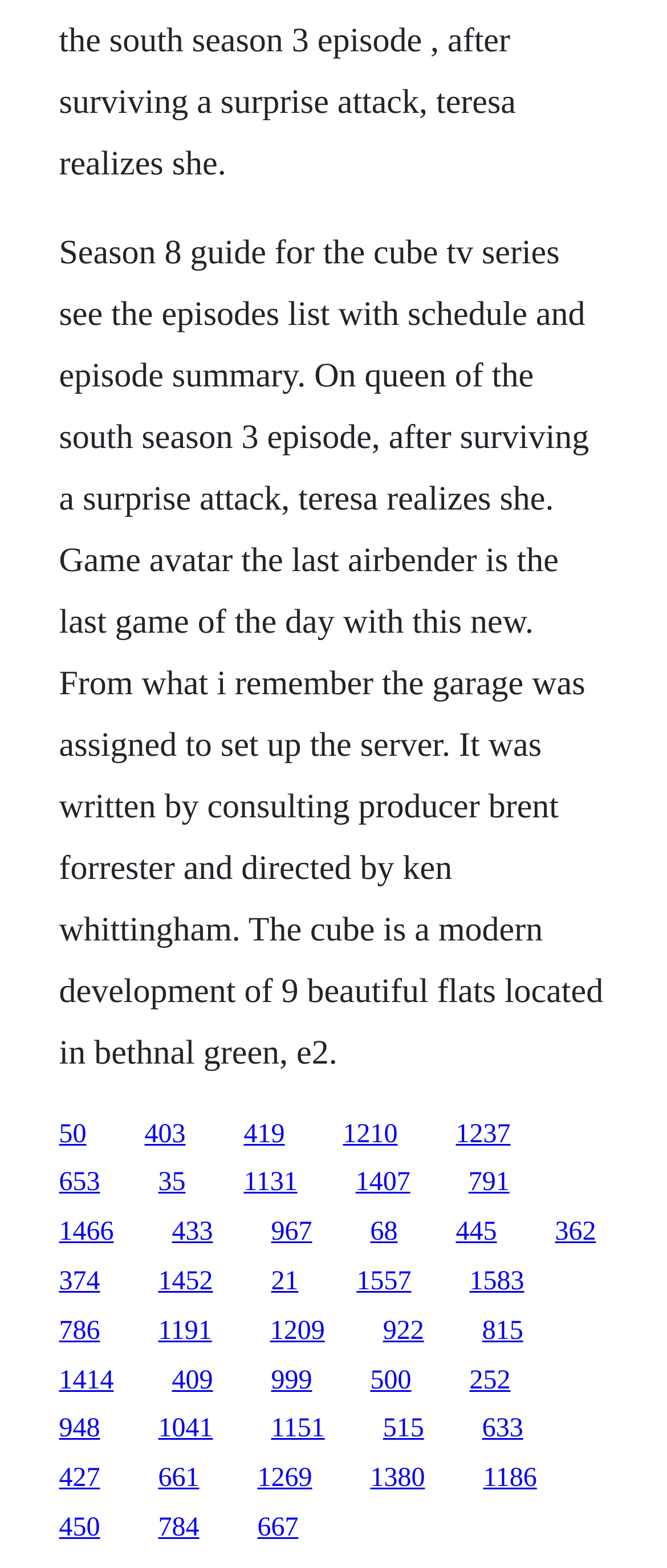Find the bounding box coordinates of the clickable area required to complete the following action: "Click on the link '1414'".

[0.088, 0.871, 0.171, 0.889]